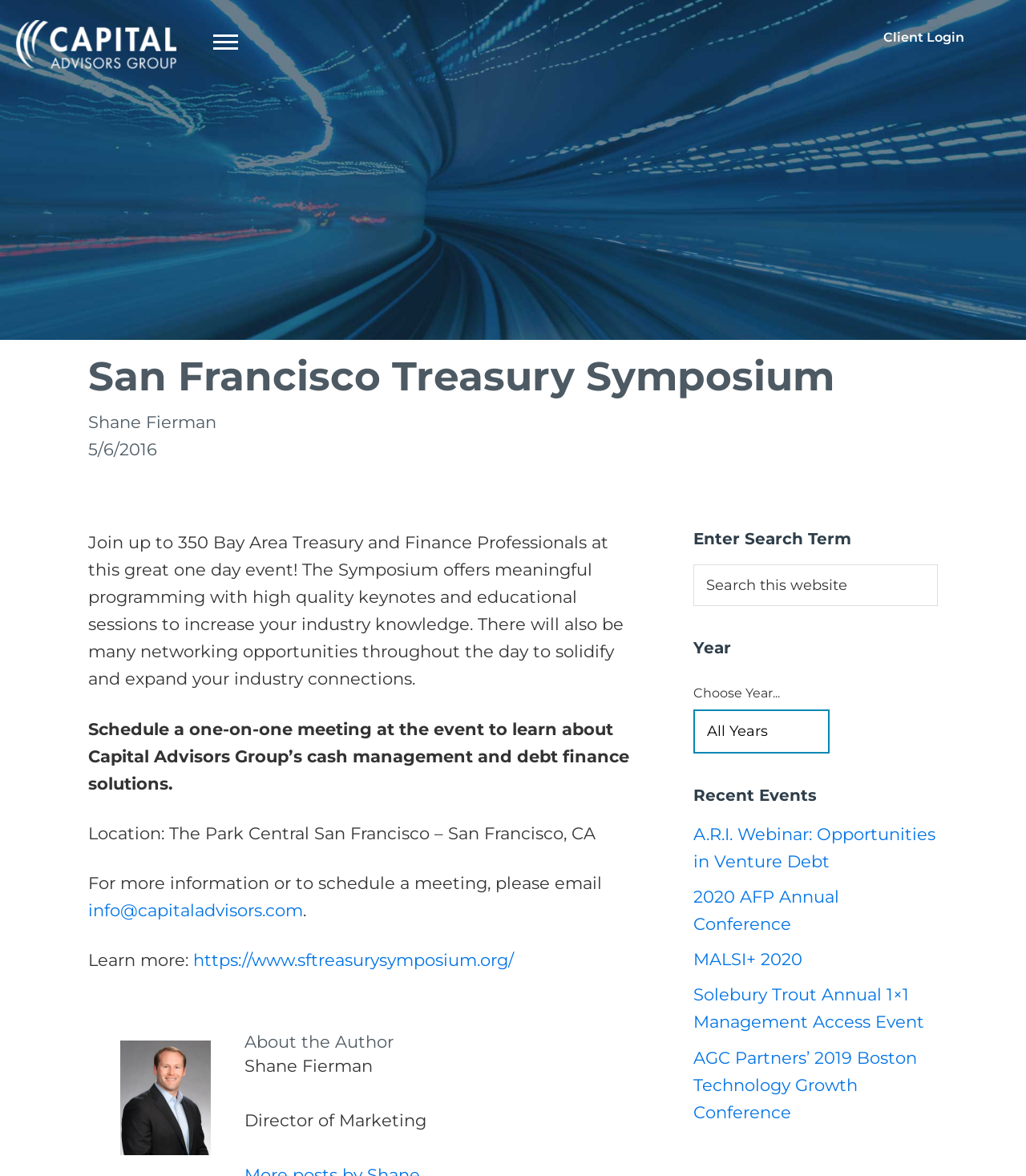Please specify the bounding box coordinates of the clickable region necessary for completing the following instruction: "Click the menu button". The coordinates must consist of four float numbers between 0 and 1, i.e., [left, top, right, bottom].

[0.856, 0.014, 0.95, 0.048]